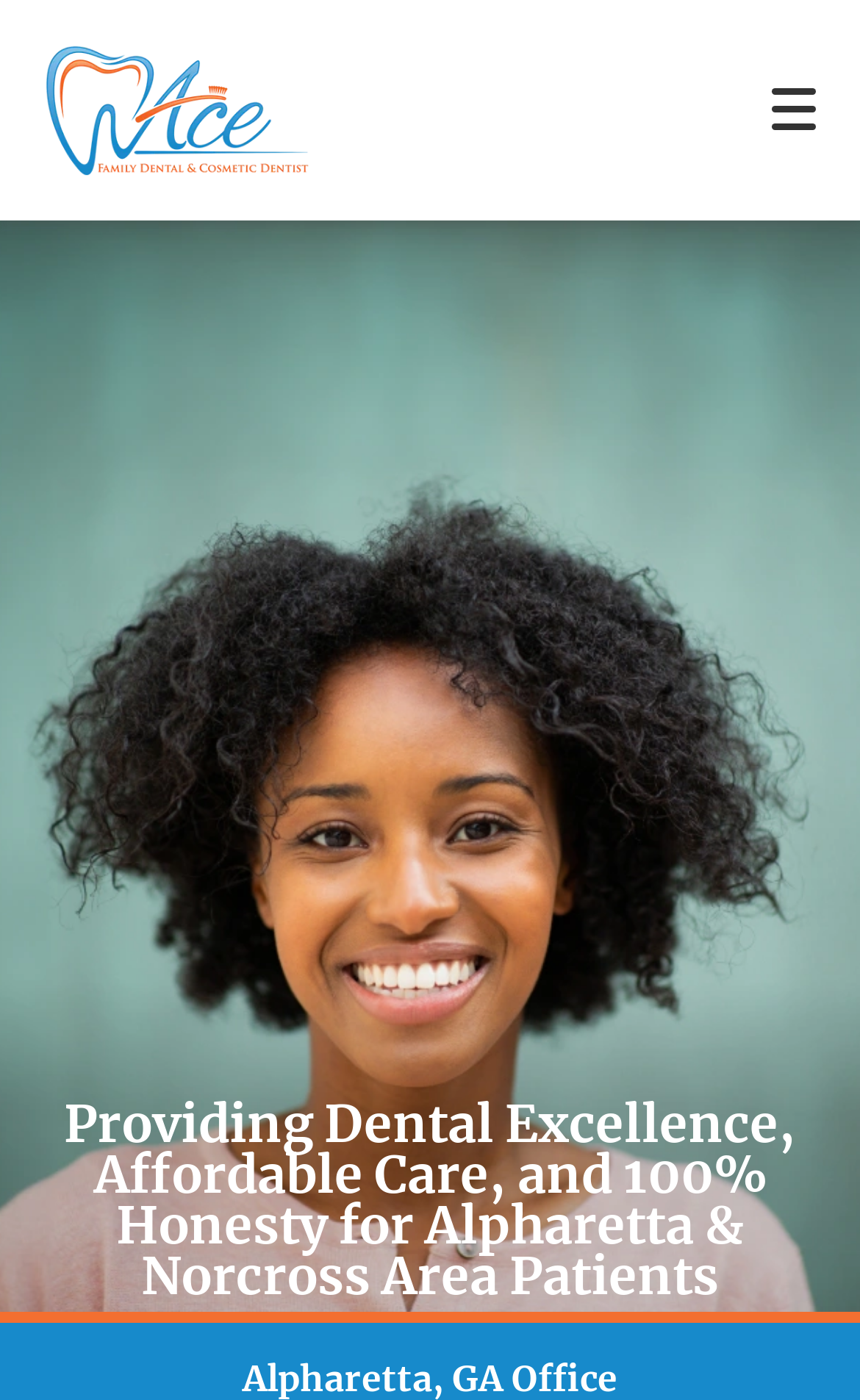Please find the bounding box for the following UI element description. Provide the coordinates in (top-left x, top-left y, bottom-right x, bottom-right y) format, with values between 0 and 1: Back

[0.0, 0.222, 1.0, 0.298]